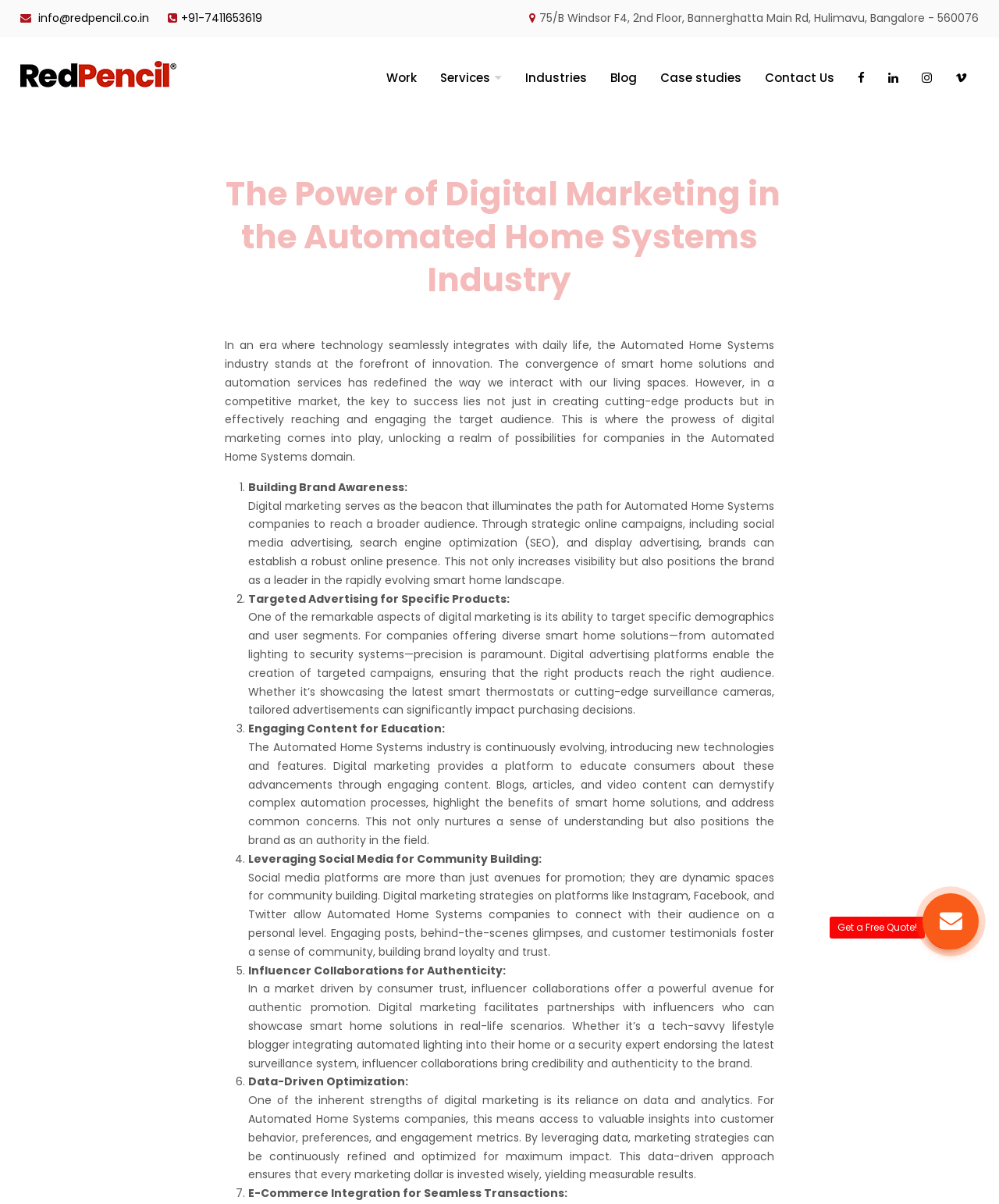Please specify the bounding box coordinates of the clickable region necessary for completing the following instruction: "Click the 'Get a Free Quote!' button". The coordinates must consist of four float numbers between 0 and 1, i.e., [left, top, right, bottom].

[0.926, 0.752, 0.97, 0.789]